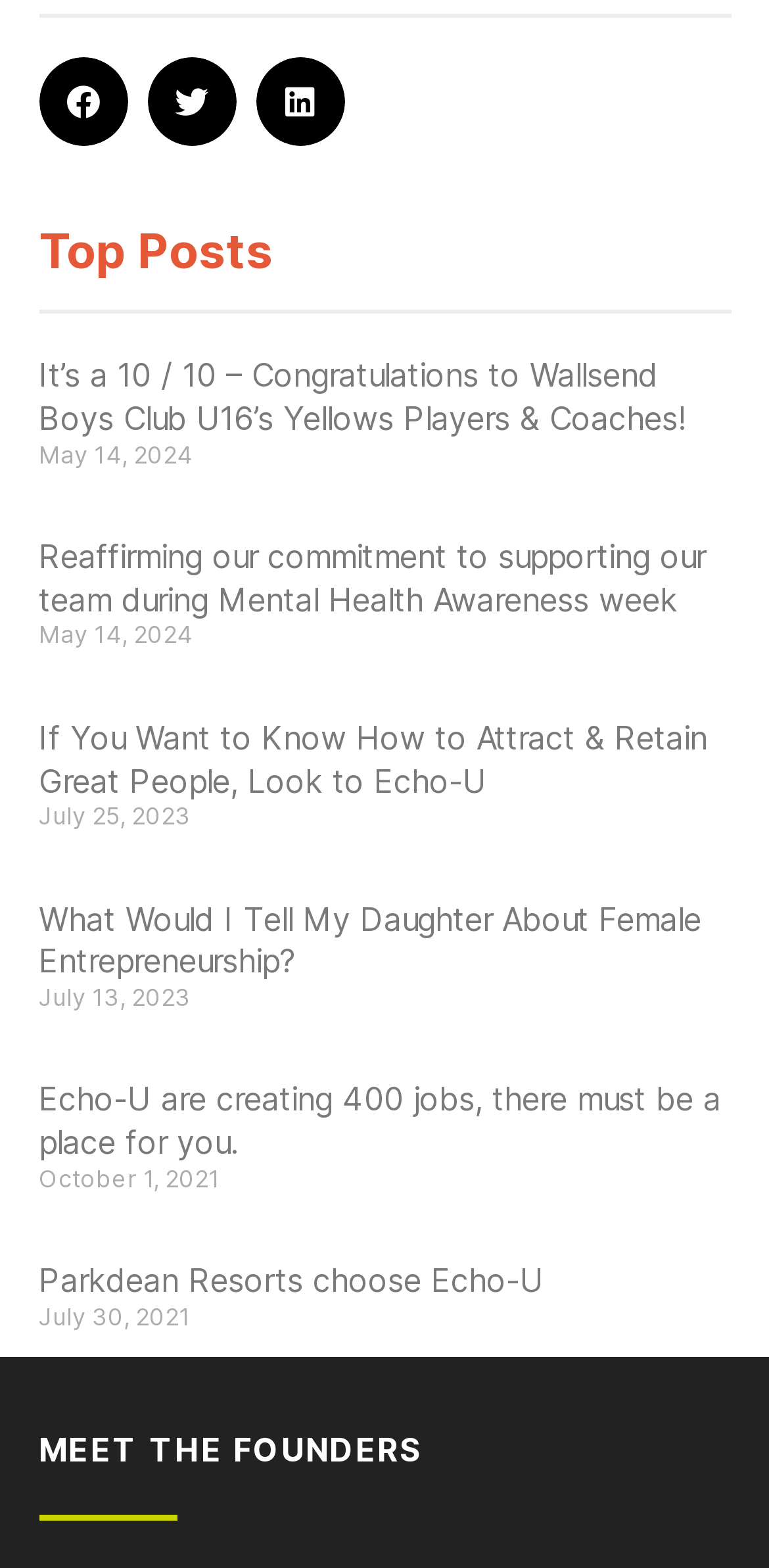Pinpoint the bounding box coordinates of the area that should be clicked to complete the following instruction: "Read 'It’s a 10 / 10 – Congratulations to Wallsend Boys Club U16’s Yellows Players & Coaches!' article". The coordinates must be given as four float numbers between 0 and 1, i.e., [left, top, right, bottom].

[0.05, 0.227, 0.891, 0.279]